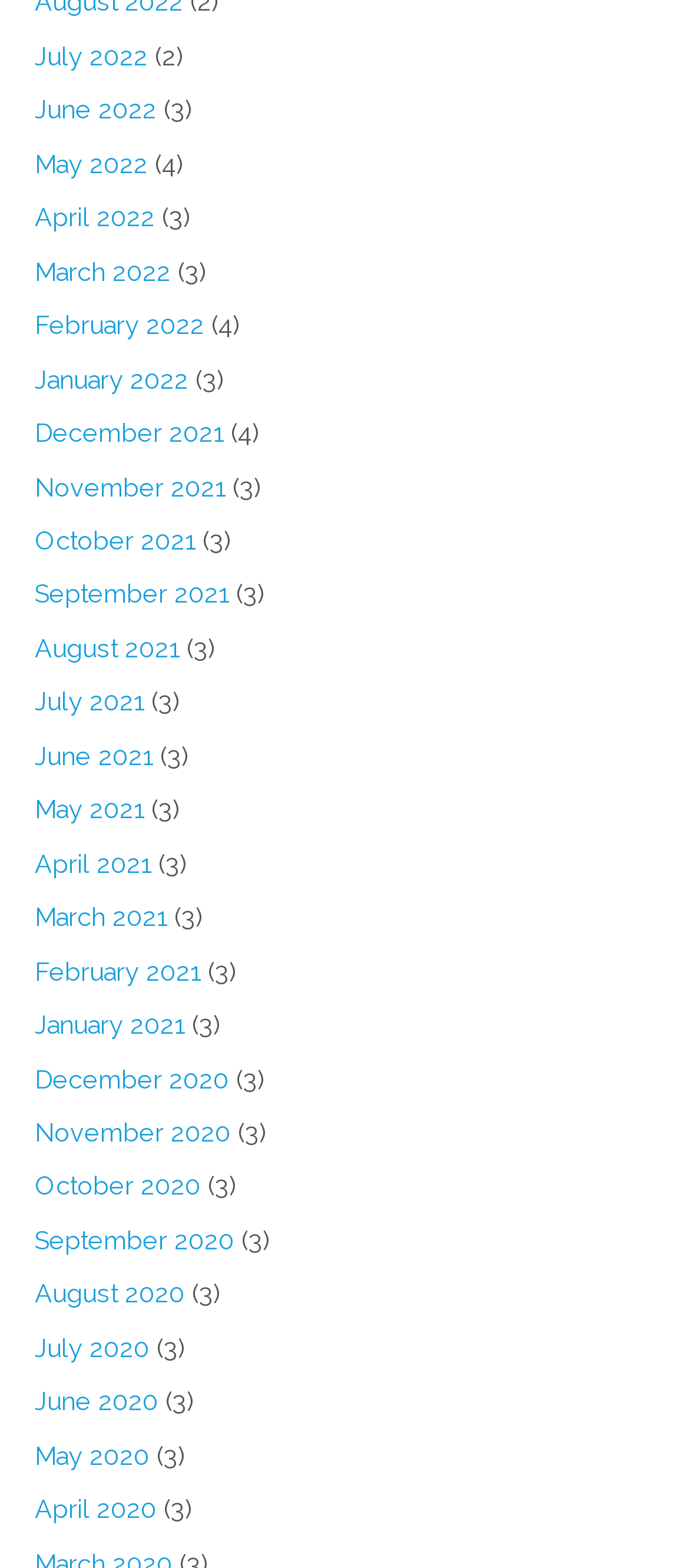Determine the coordinates of the bounding box for the clickable area needed to execute this instruction: "View July 2022".

[0.05, 0.008, 0.214, 0.063]